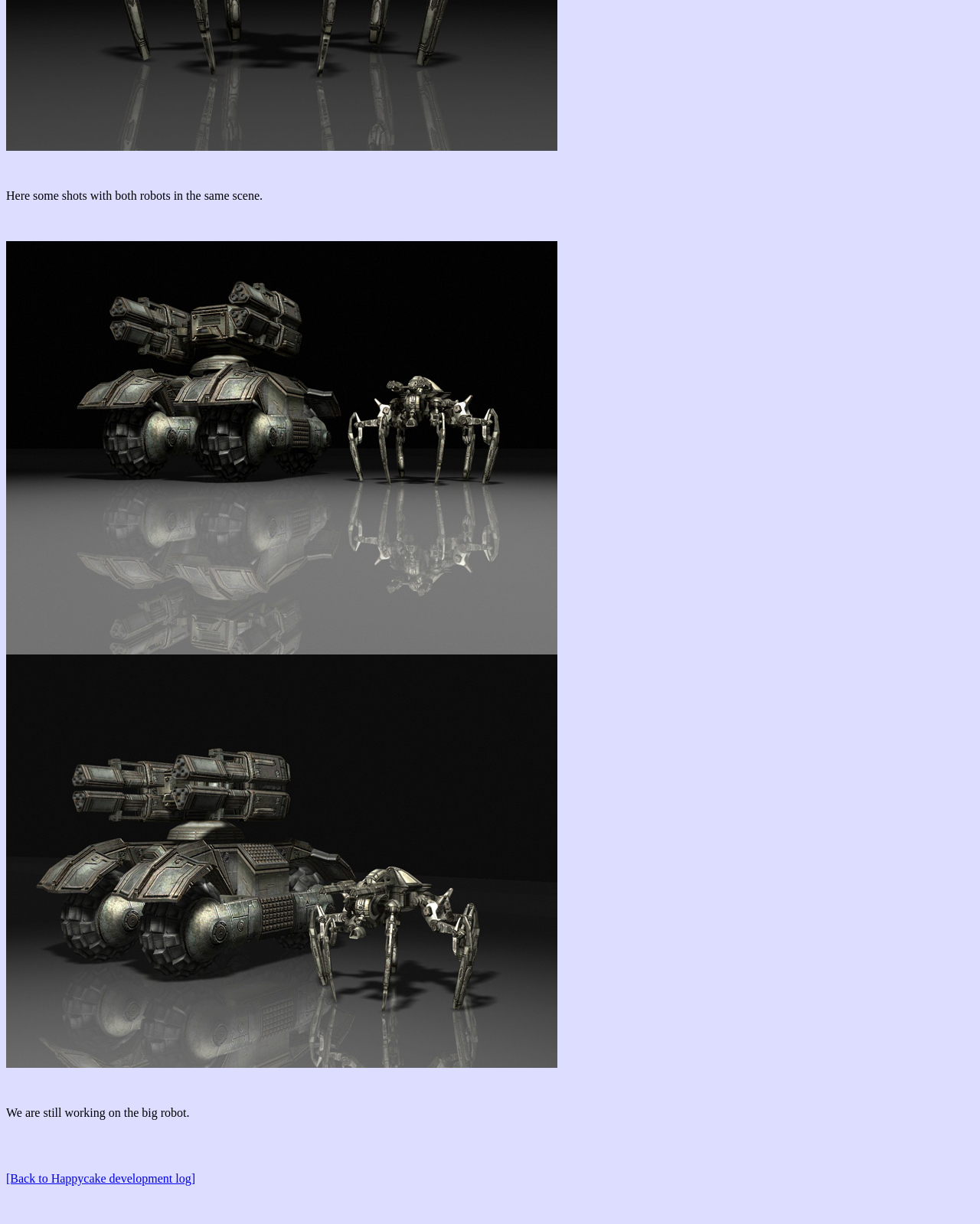What is shown in the first image?
Look at the screenshot and respond with a single word or phrase.

Robots